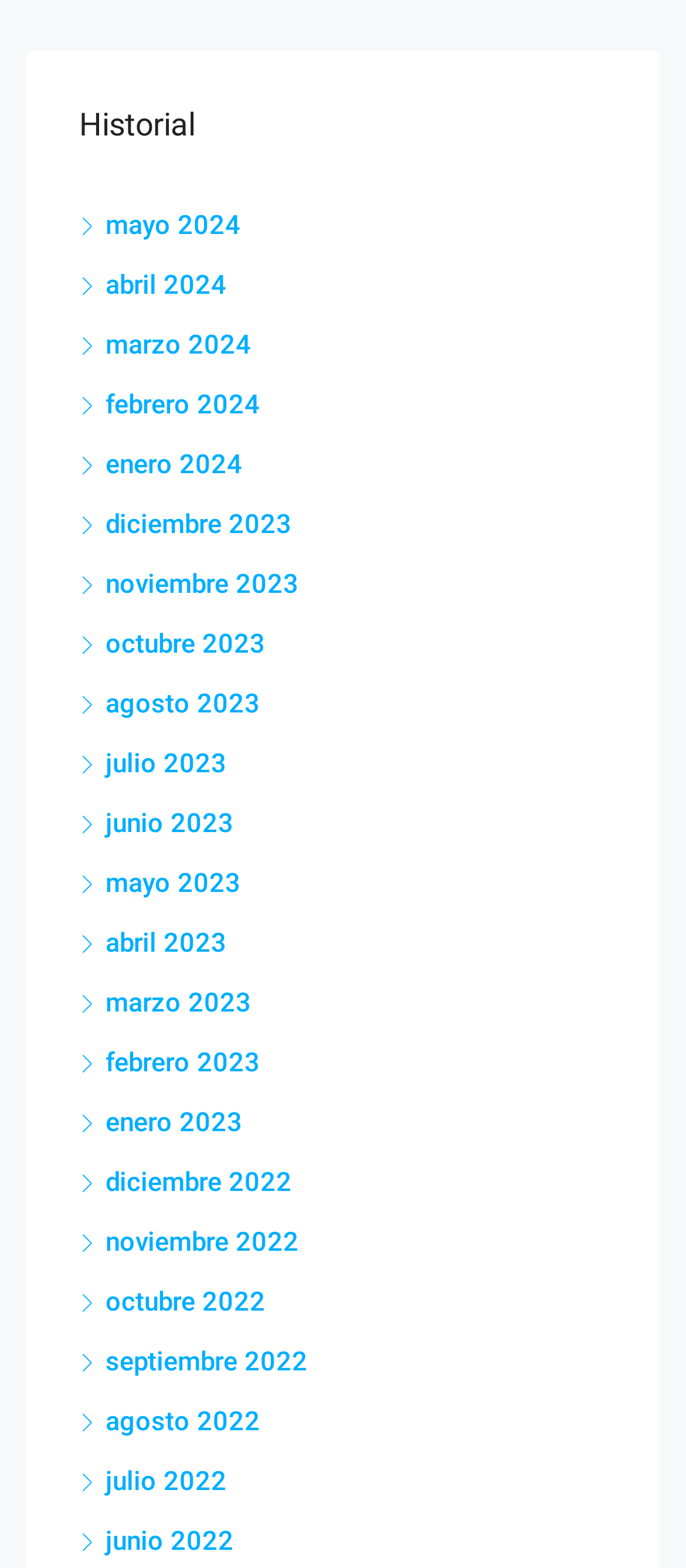Using the provided description agosto 2023, find the bounding box coordinates for the UI element. Provide the coordinates in (top-left x, top-left y, bottom-right x, bottom-right y) format, ensuring all values are between 0 and 1.

[0.115, 0.439, 0.379, 0.459]